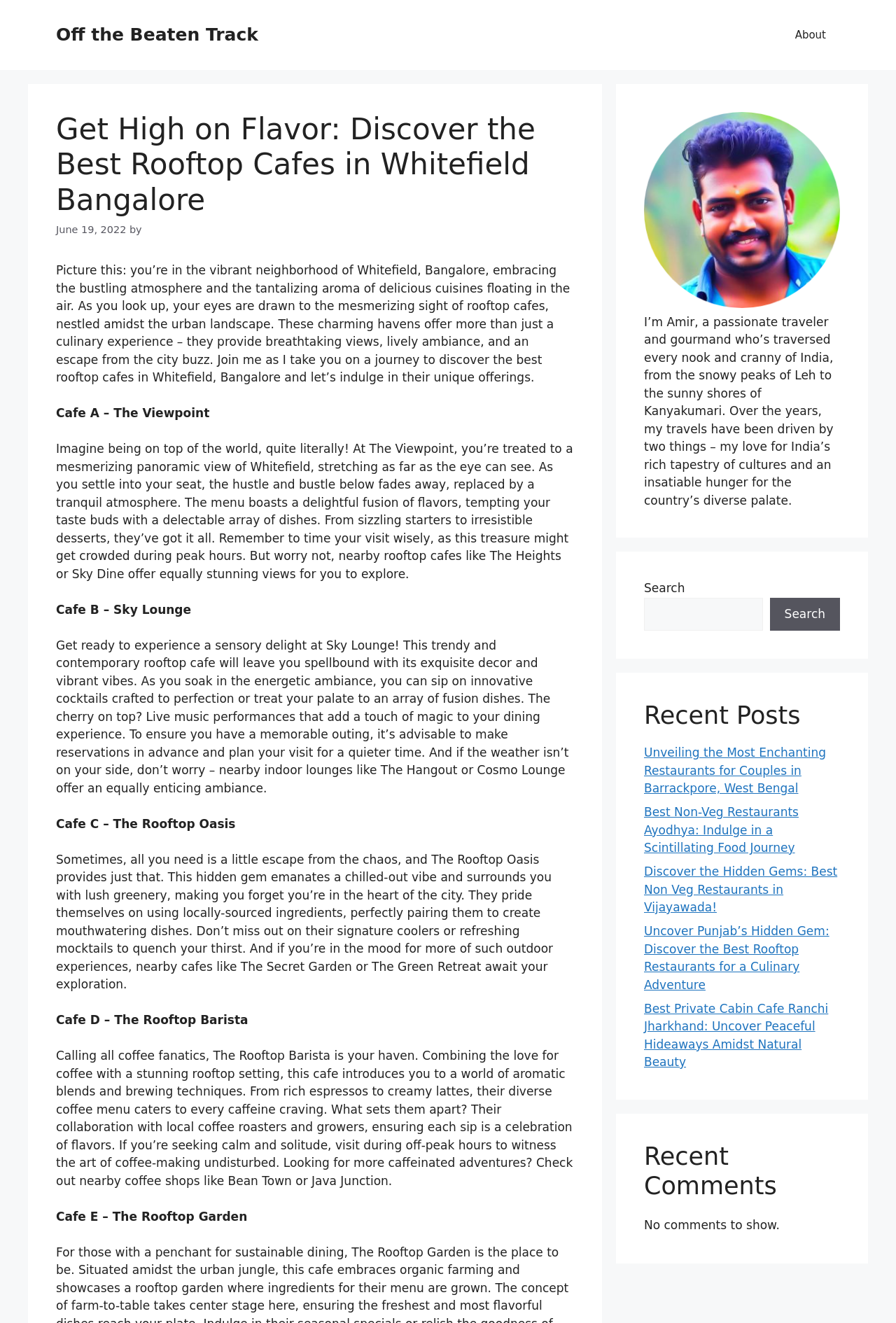What is the topic of the article?
Using the details from the image, give an elaborate explanation to answer the question.

I inferred the topic of the article by reading the headings and the content of the webpage, which suggests that the article is about rooftop cafes in Whitefield, Bangalore.